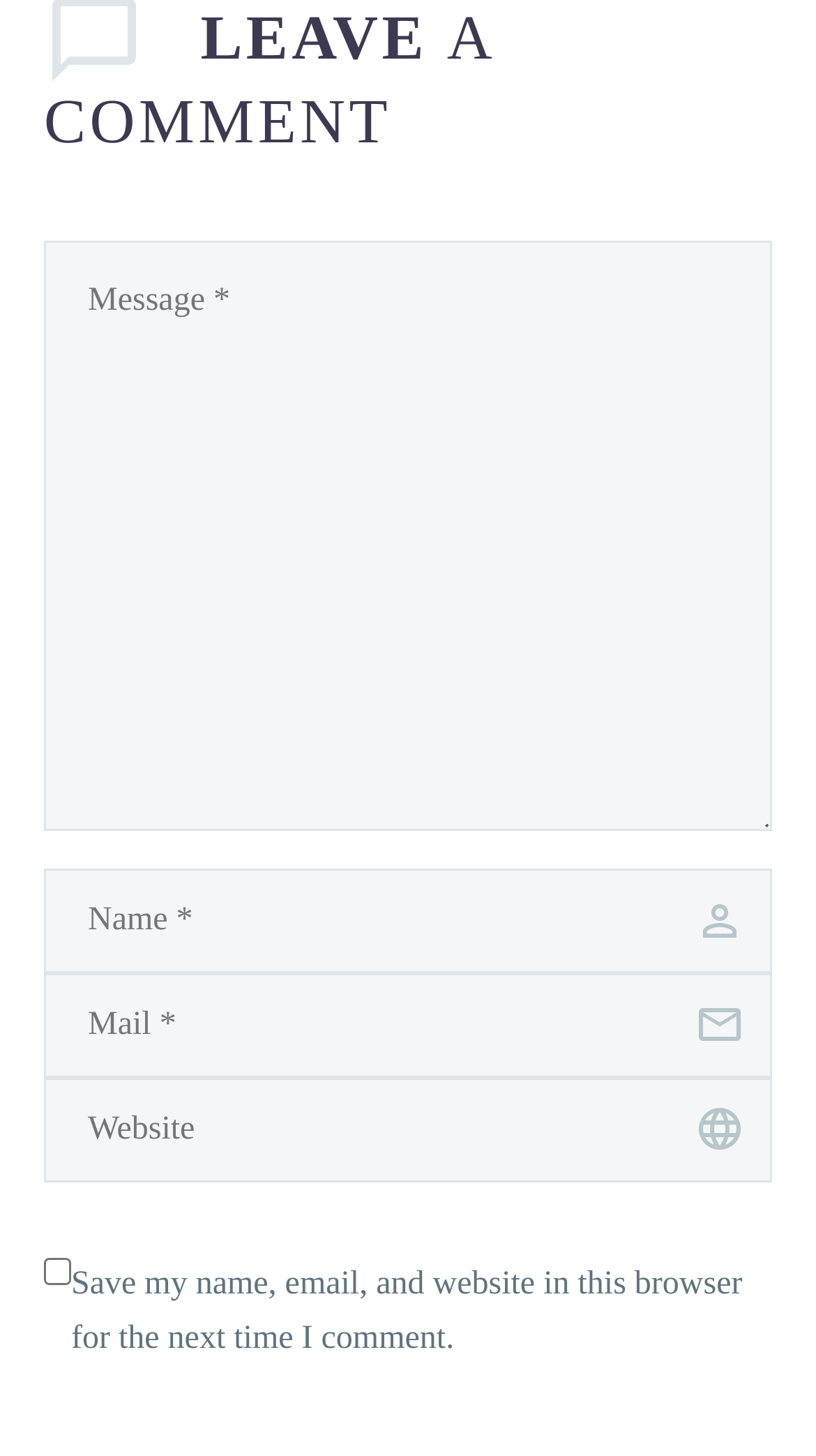Answer the question with a brief word or phrase:
What is the symbol represented by ''?

Arrow